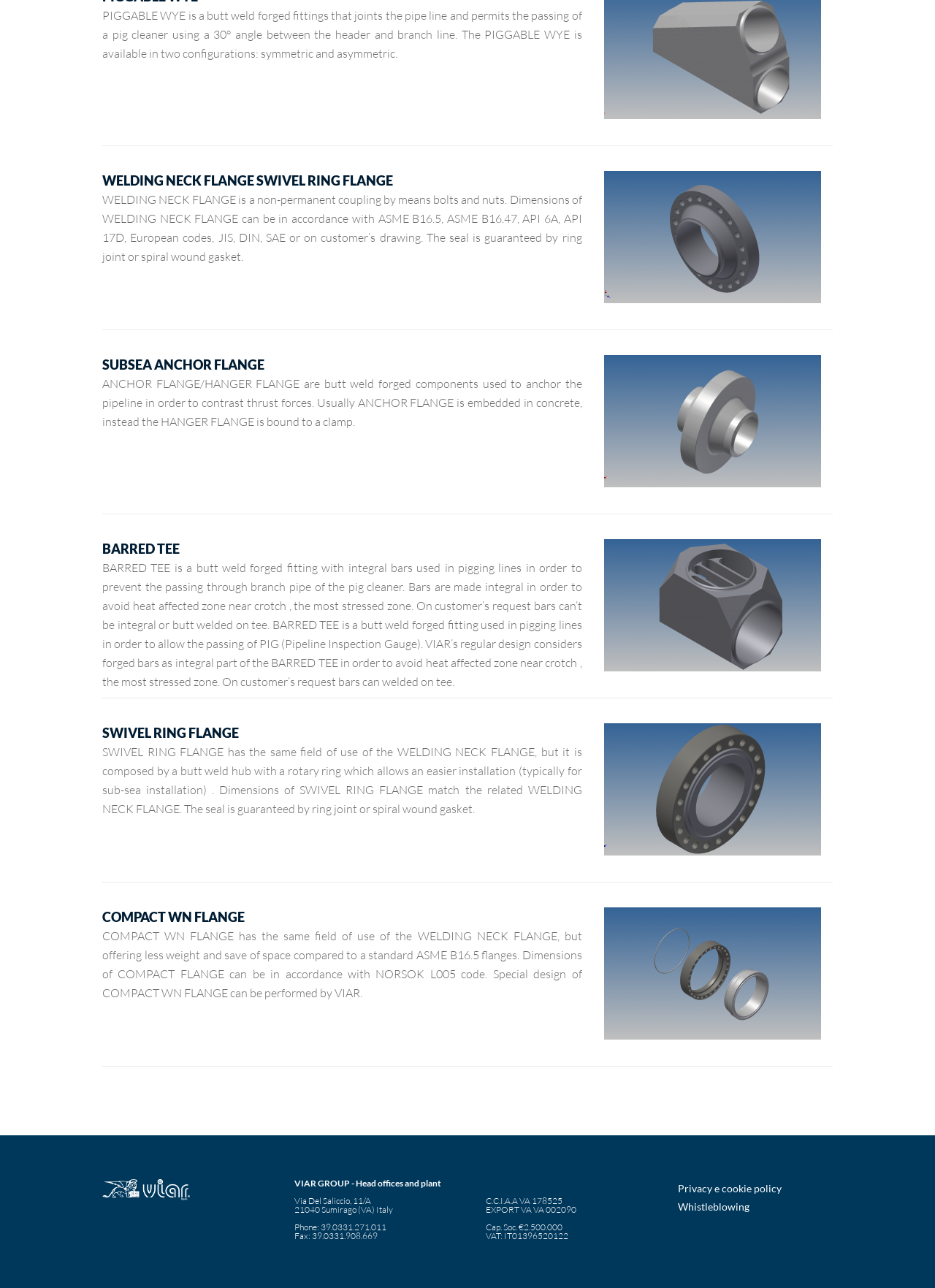Use a single word or phrase to answer the question: What is PIGGABLE WYE used for?

Passing pig cleaner